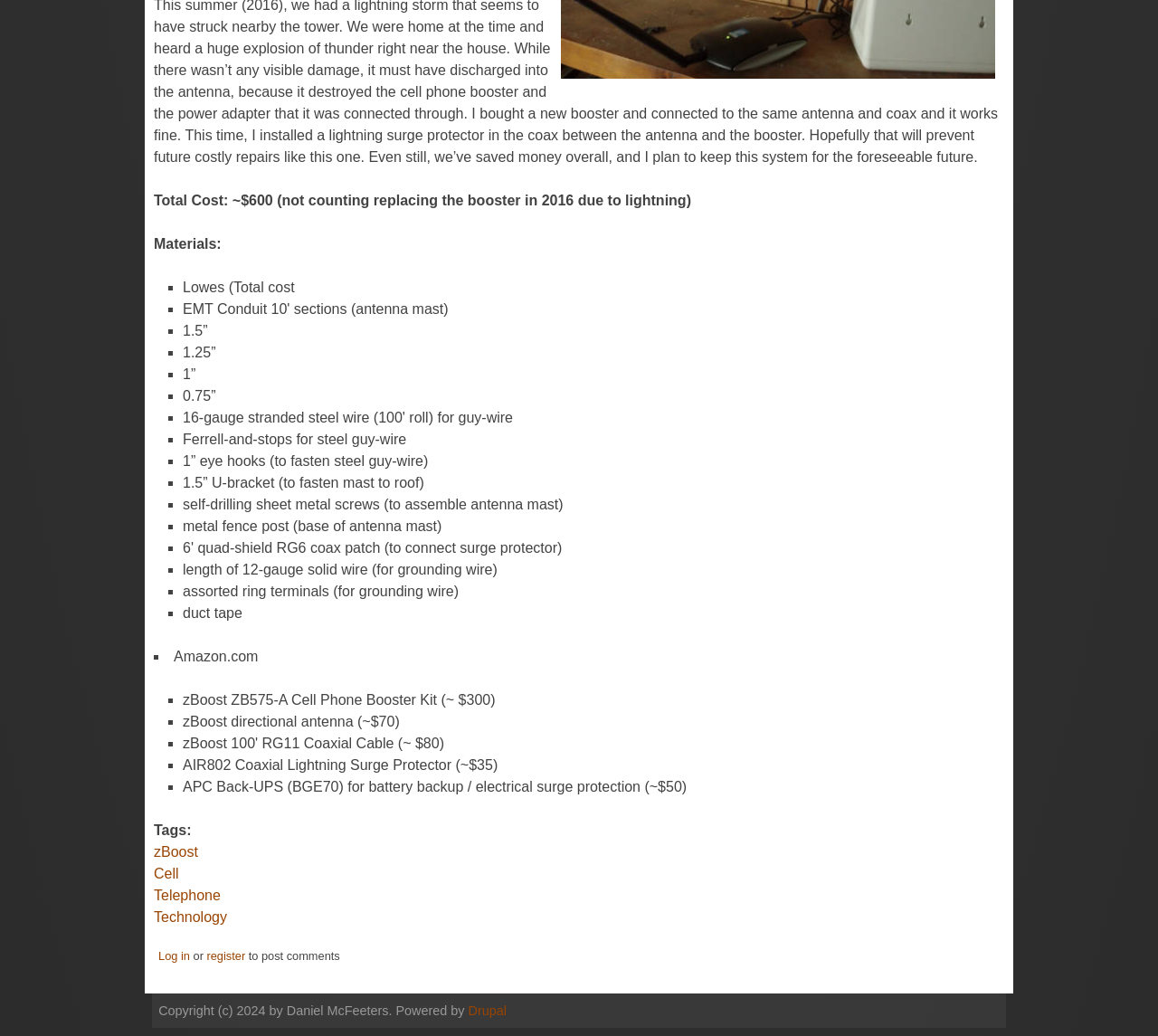Where was the zBoost ZB575-A Cell Phone Booster Kit purchased from?
Answer the question with a single word or phrase, referring to the image.

Amazon.com